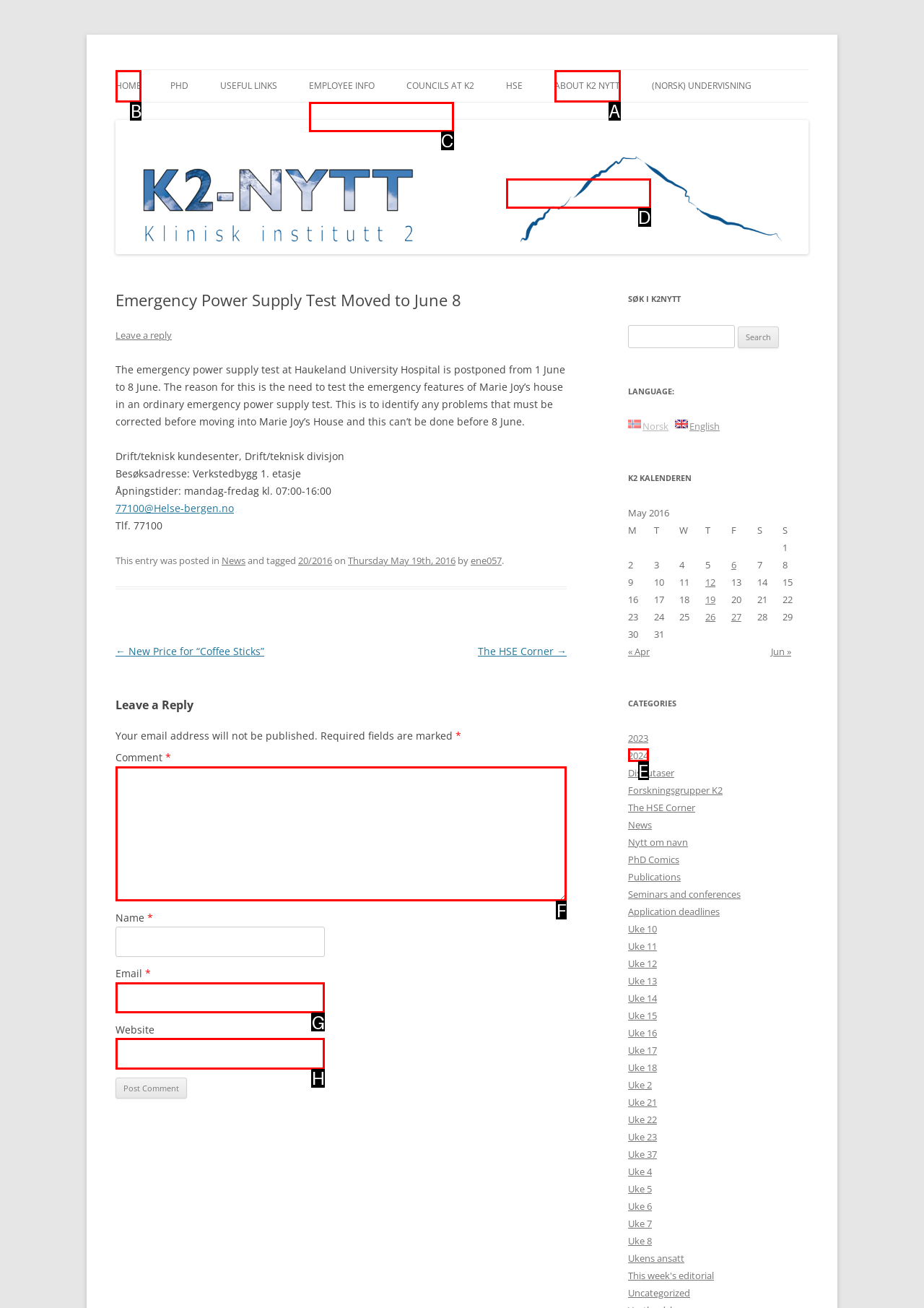Pick the right letter to click to achieve the task: Click on HOME
Answer with the letter of the correct option directly.

B